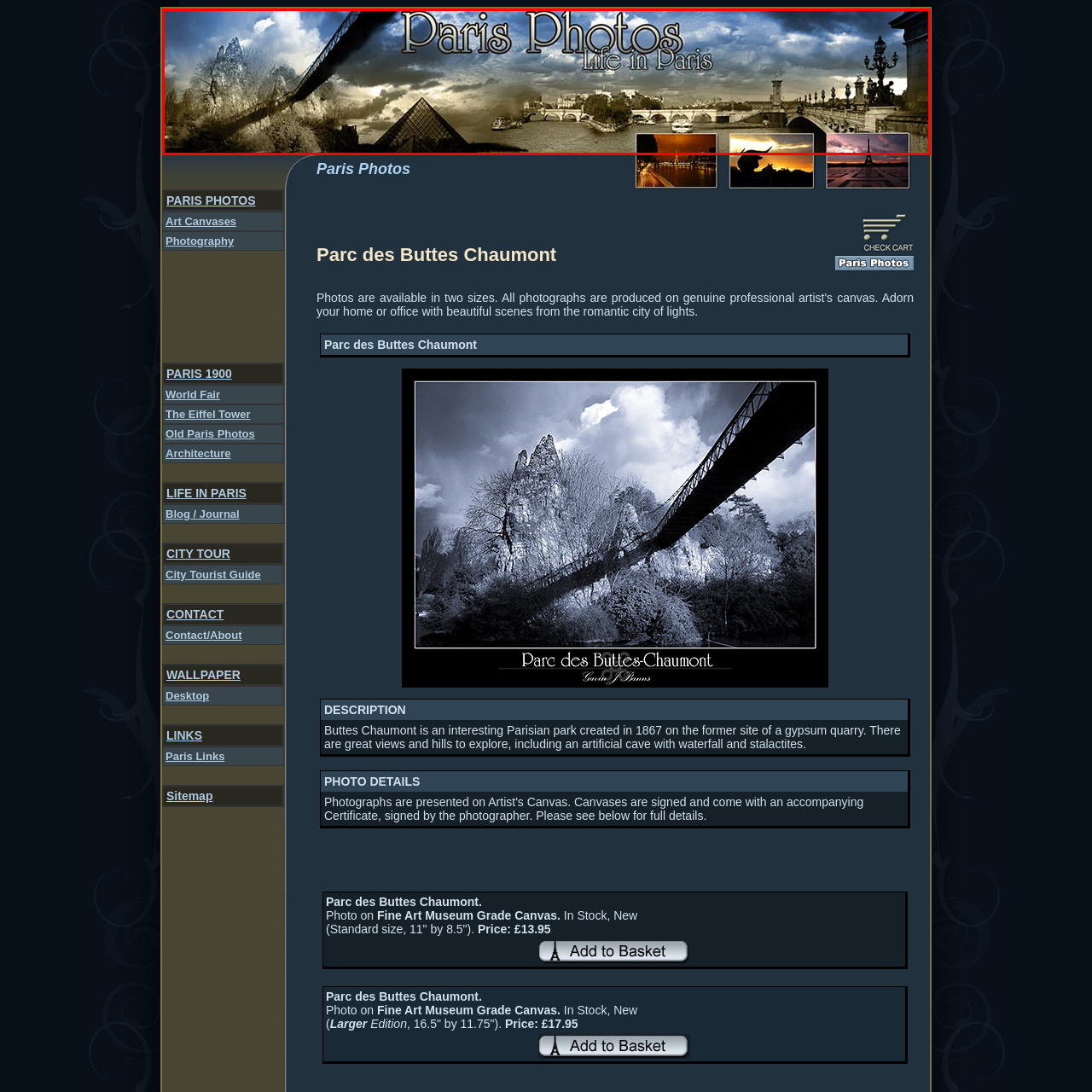Describe in detail the elements and actions shown in the image within the red-bordered area.

The image showcases a captivating banner for "Paris Photos," highlighting the beauty and charm of life in Paris. The design features a stunning composition with a blend of famous Parisian landmarks, including the iconic Louvre Pyramid, set against a dramatic sky filled with swirling clouds. The banner is elegantly titled "Paris Photos" in a bold, stylized font, while the phrase "Life in Paris" emphasizes the vibrant experiences the city offers. On the right side, smaller images capture scenic views and atmospheric moments from Paris, inviting viewers to explore further. This artistic representation encapsulates the essence of Paris, blending history, culture, and the picturesque skyline that defines the city.